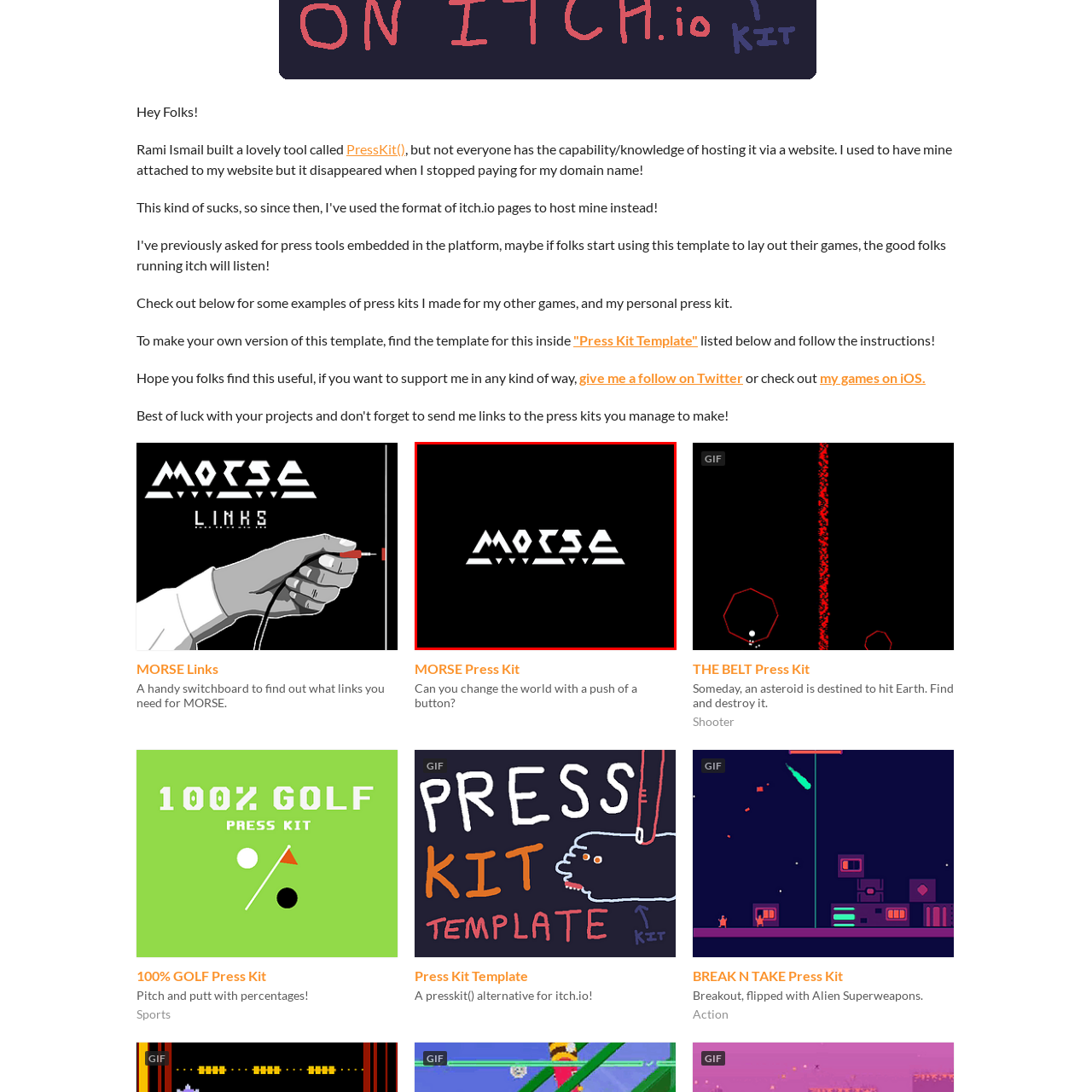Direct your gaze to the image circumscribed by the red boundary and deliver a thorough answer to the following question, drawing from the image's details: 
What is the background color of the logo?

The logo is presented in a striking white color against a solid black background, which creates a high-contrast aesthetic that emphasizes its unique typography.